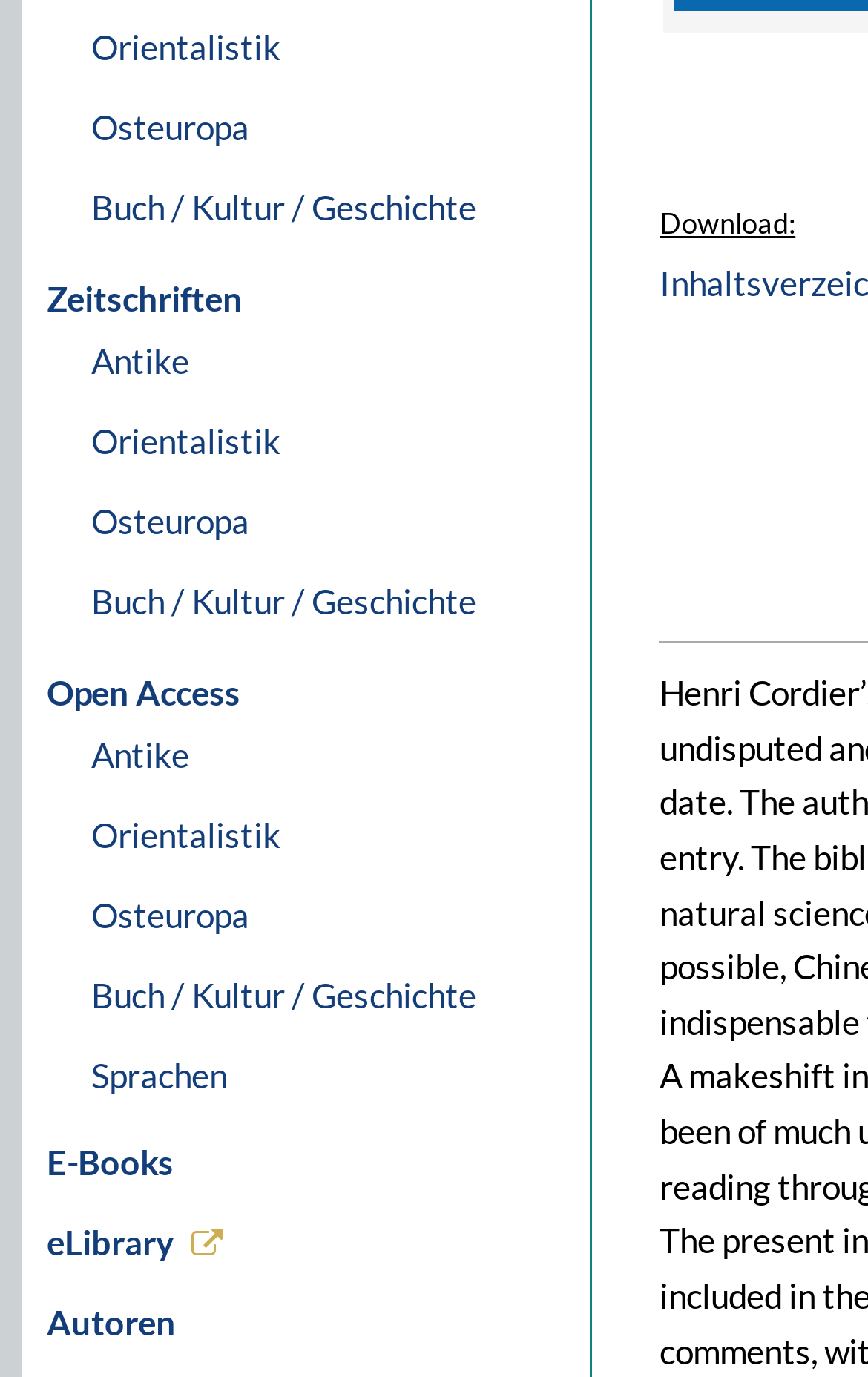Based on the element description "Antike", predict the bounding box coordinates of the UI element.

[0.087, 0.233, 0.68, 0.291]